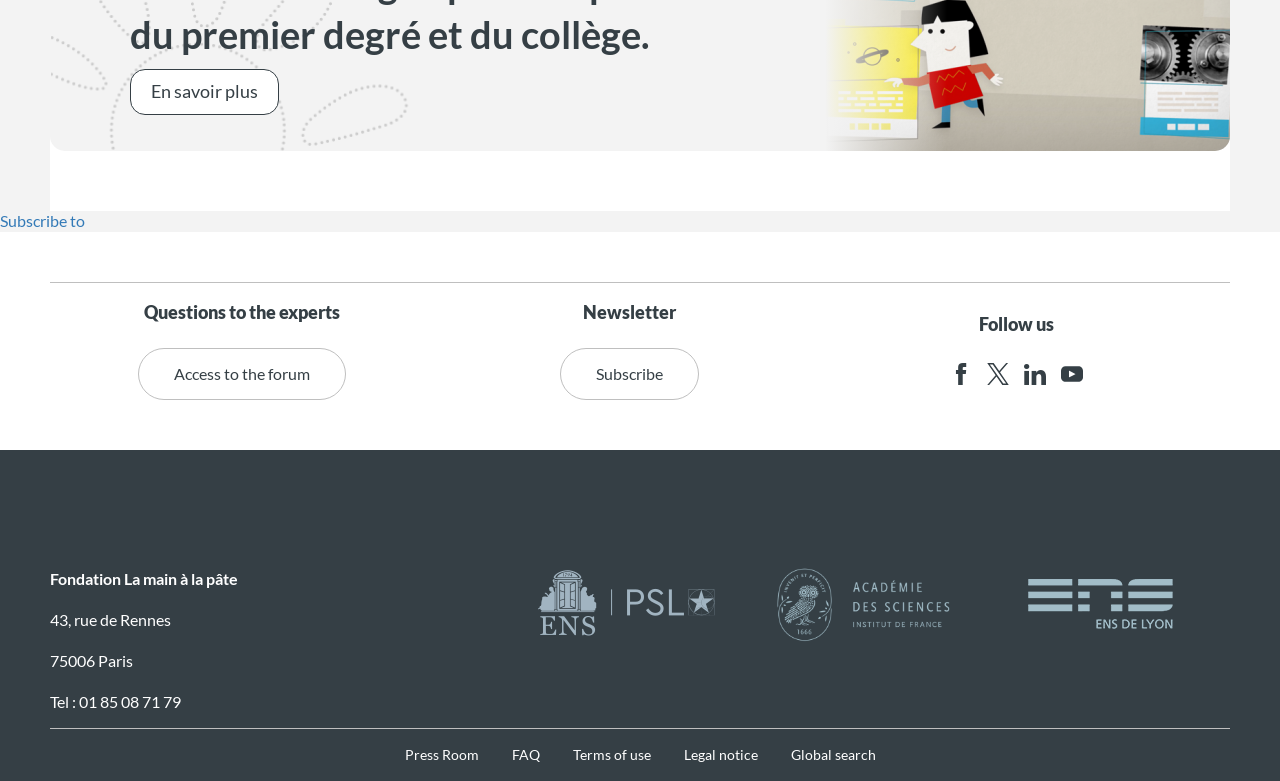Please determine the bounding box coordinates of the element to click on in order to accomplish the following task: "Go to the press room". Ensure the coordinates are four float numbers ranging from 0 to 1, i.e., [left, top, right, bottom].

[0.304, 0.955, 0.386, 0.978]